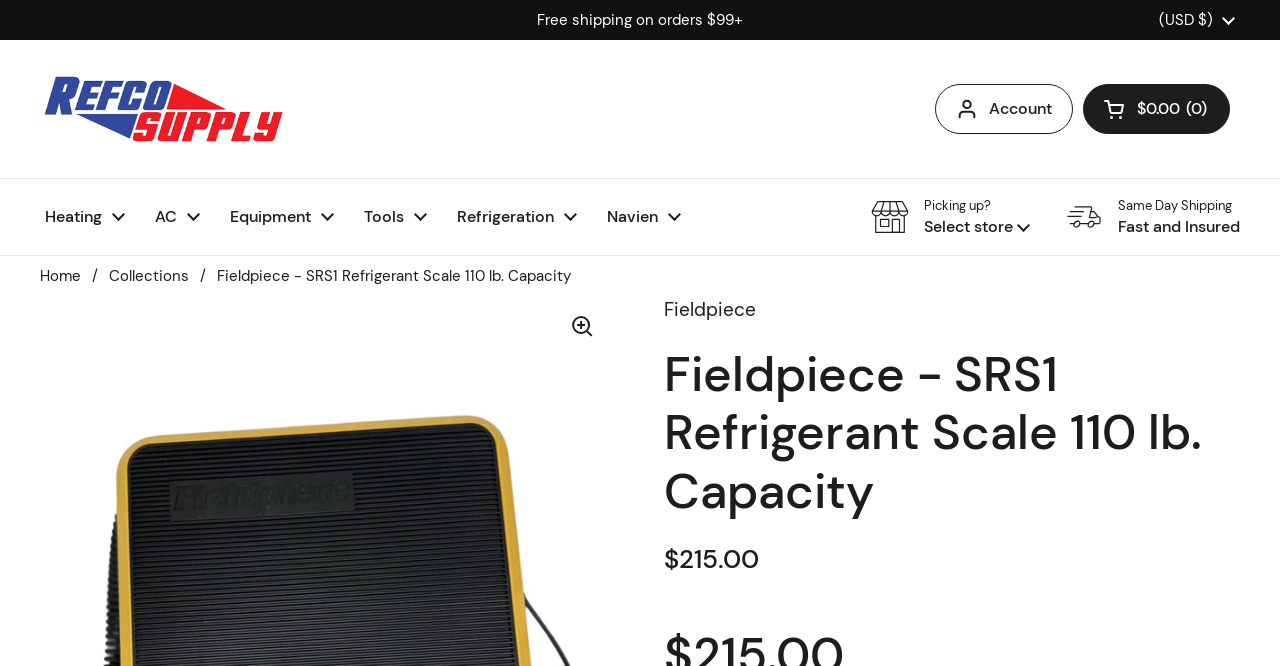Please determine the bounding box coordinates for the element with the description: "United States (USD $)".

[0.905, 0.013, 0.965, 0.047]